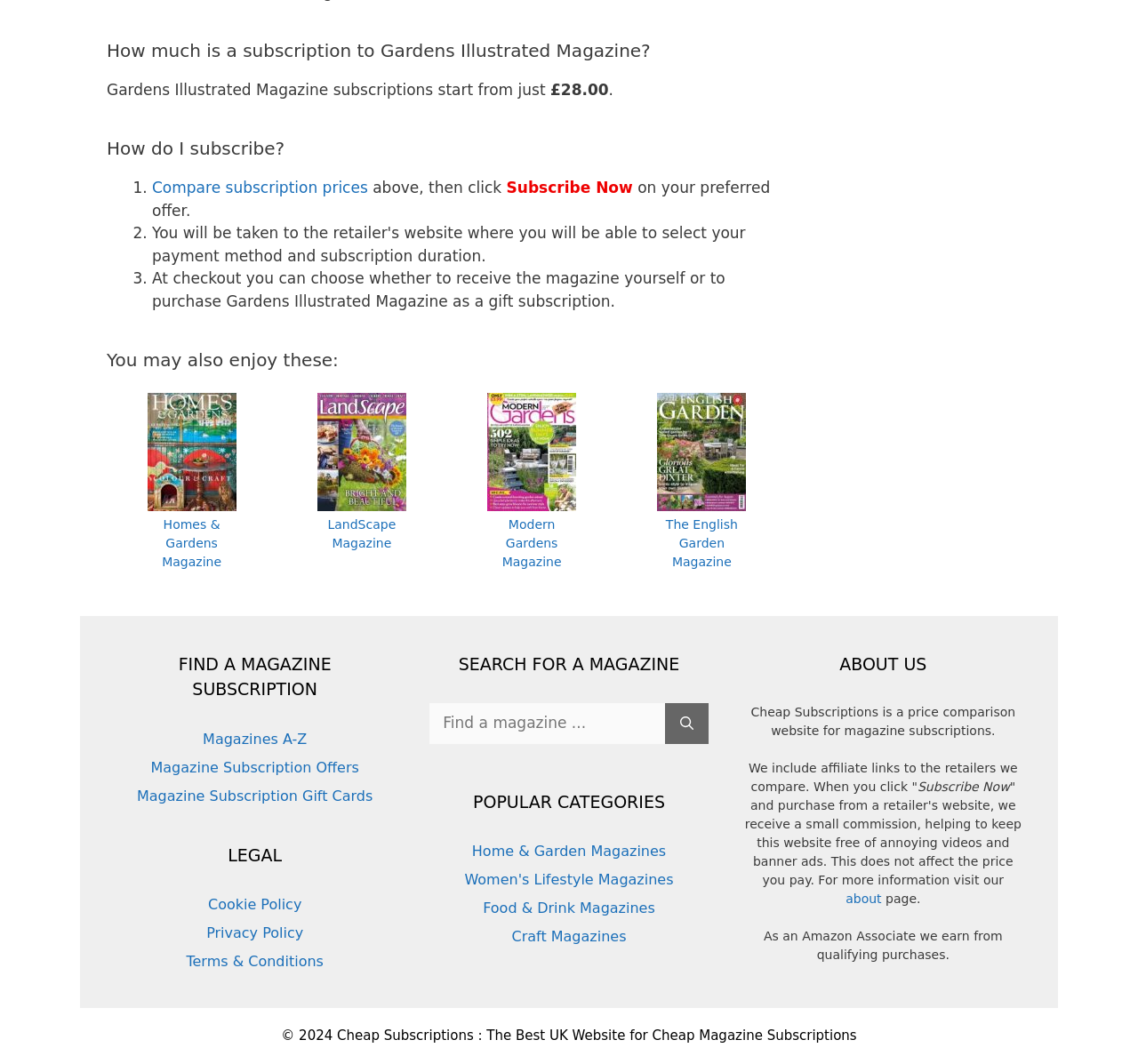Look at the image and answer the question in detail:
What is the purpose of Cheap Subscriptions website?

According to the section 'ABOUT US', Cheap Subscriptions is a price comparison website for magazine subscriptions, and it earns a small commission when users click and purchase from a retailer's website, which helps to keep the website free of annoying videos and banner ads.